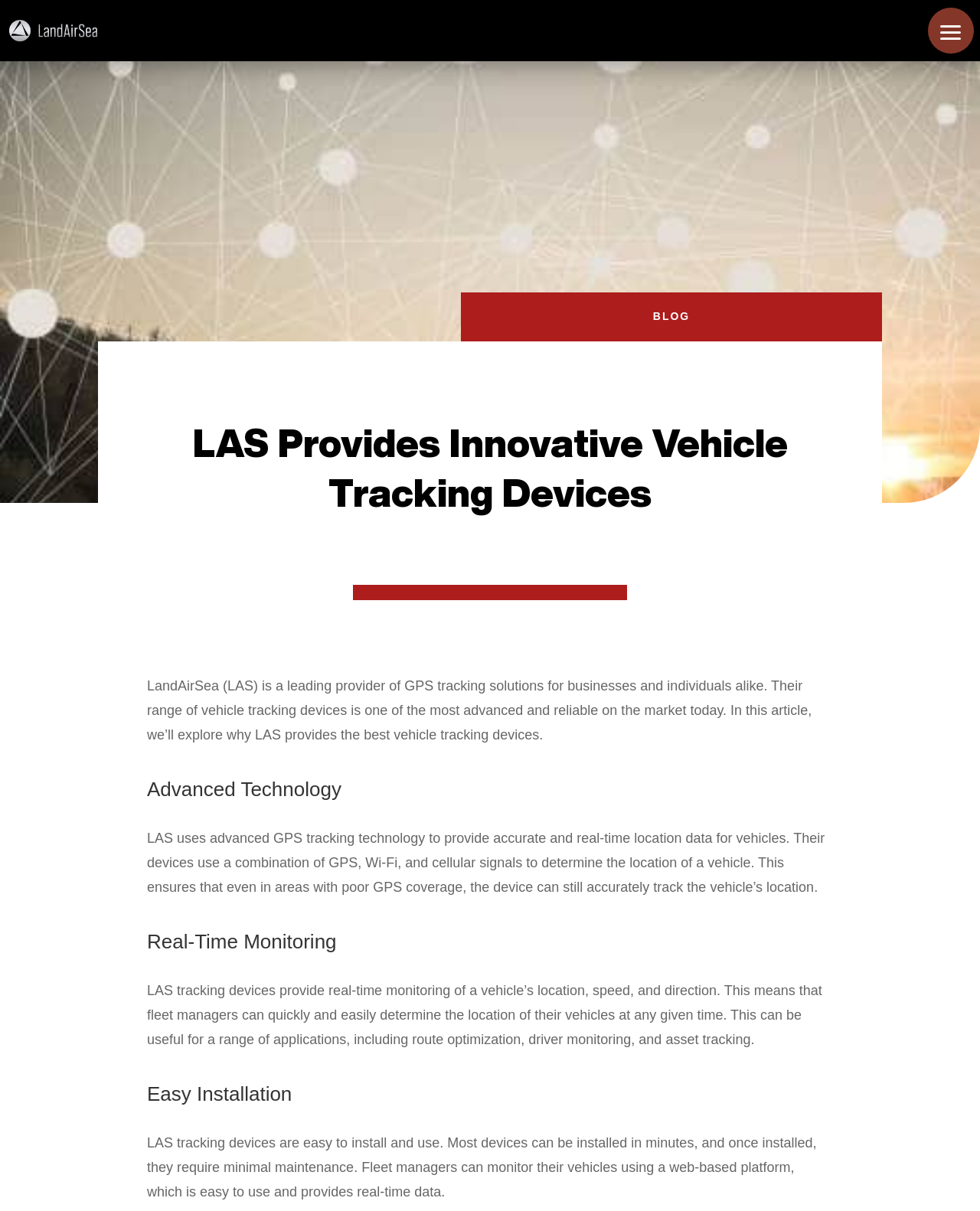How long does it take to install LAS tracking devices?
Answer the question with a thorough and detailed explanation.

According to the static text 'LAS tracking devices are easy to install and use. Most devices can be installed in minutes, and once installed, they require minimal maintenance.', it takes only minutes to install LAS tracking devices.